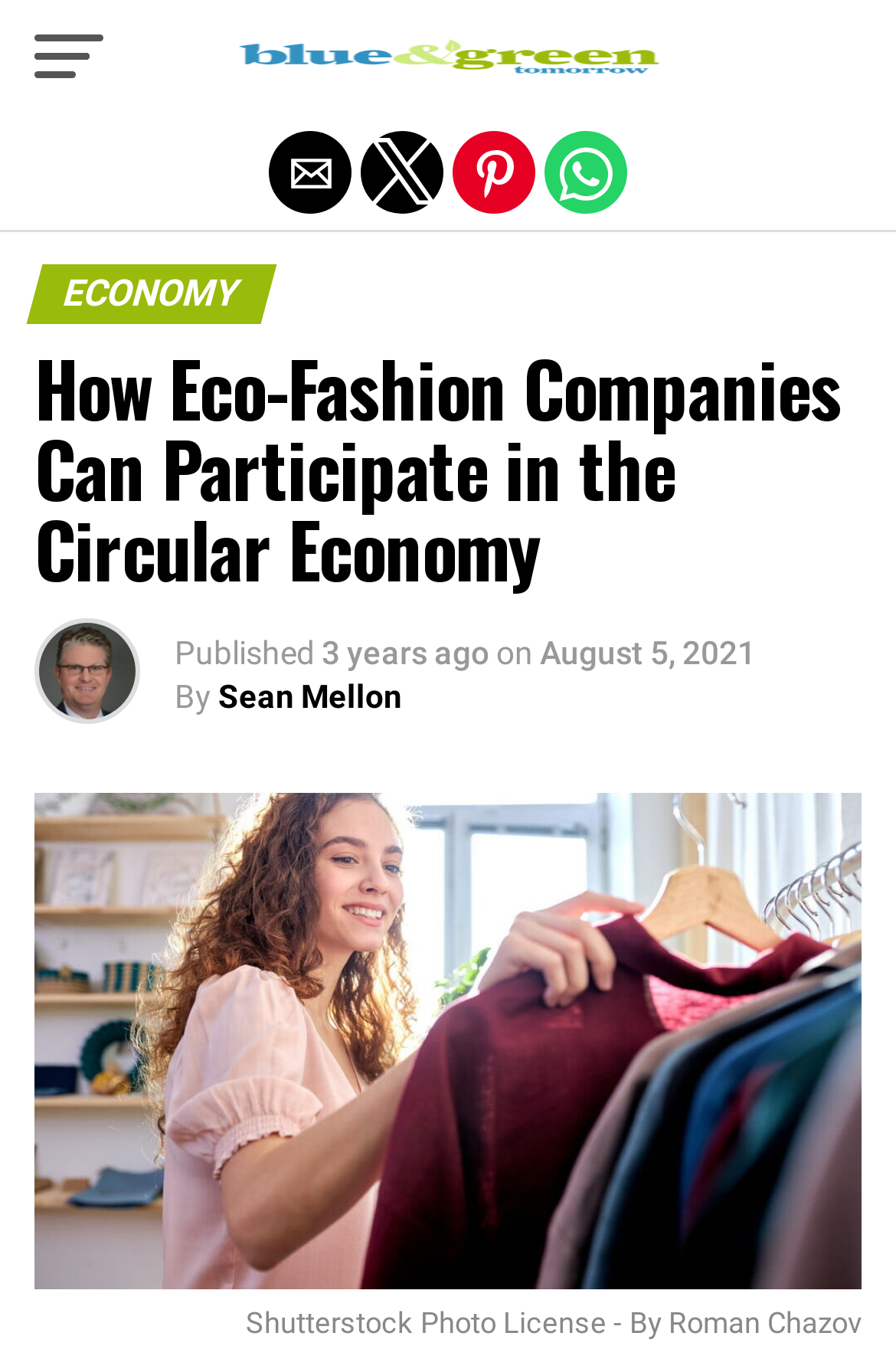Find the bounding box coordinates for the HTML element described as: "Home". The coordinates should consist of four float values between 0 and 1, i.e., [left, top, right, bottom].

None